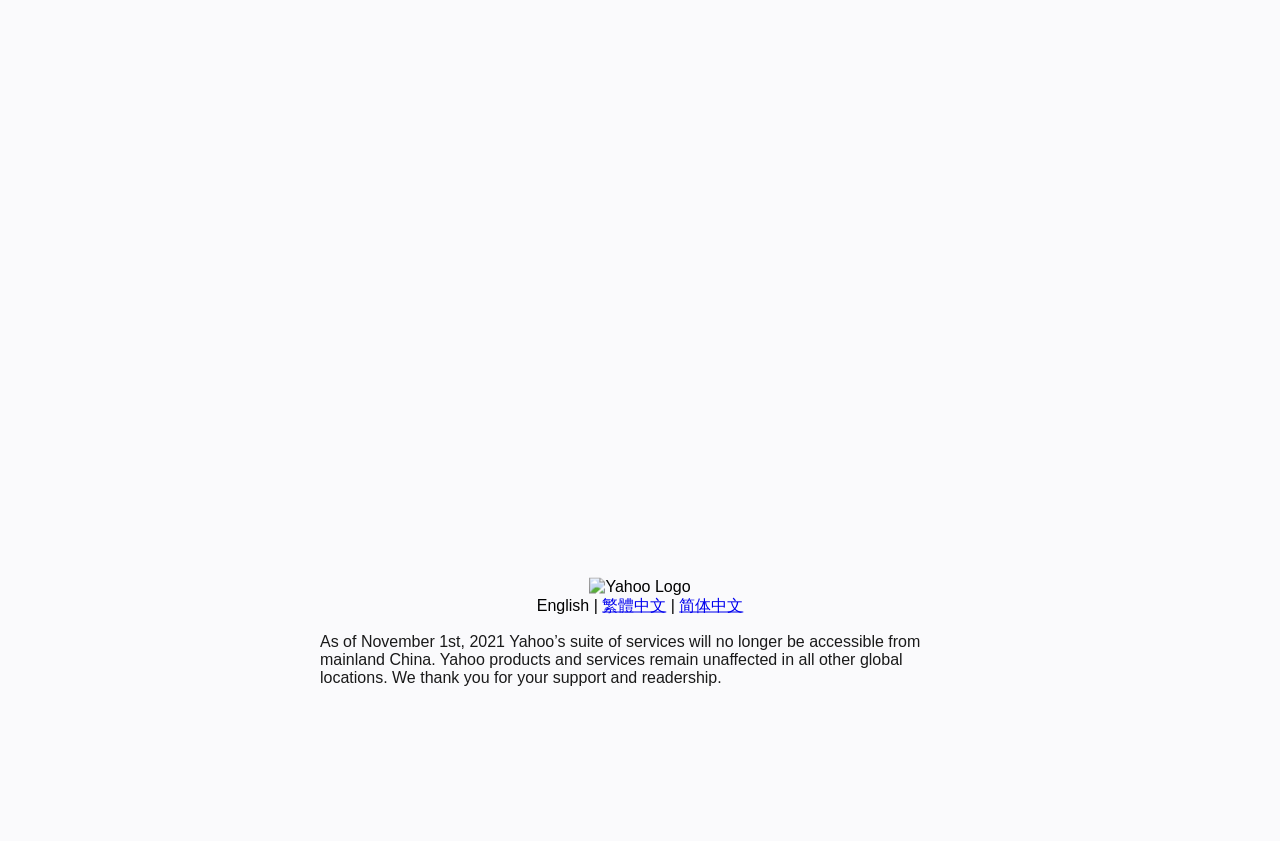Predict the bounding box coordinates for the UI element described as: "English". The coordinates should be four float numbers between 0 and 1, presented as [left, top, right, bottom].

[0.419, 0.709, 0.46, 0.729]